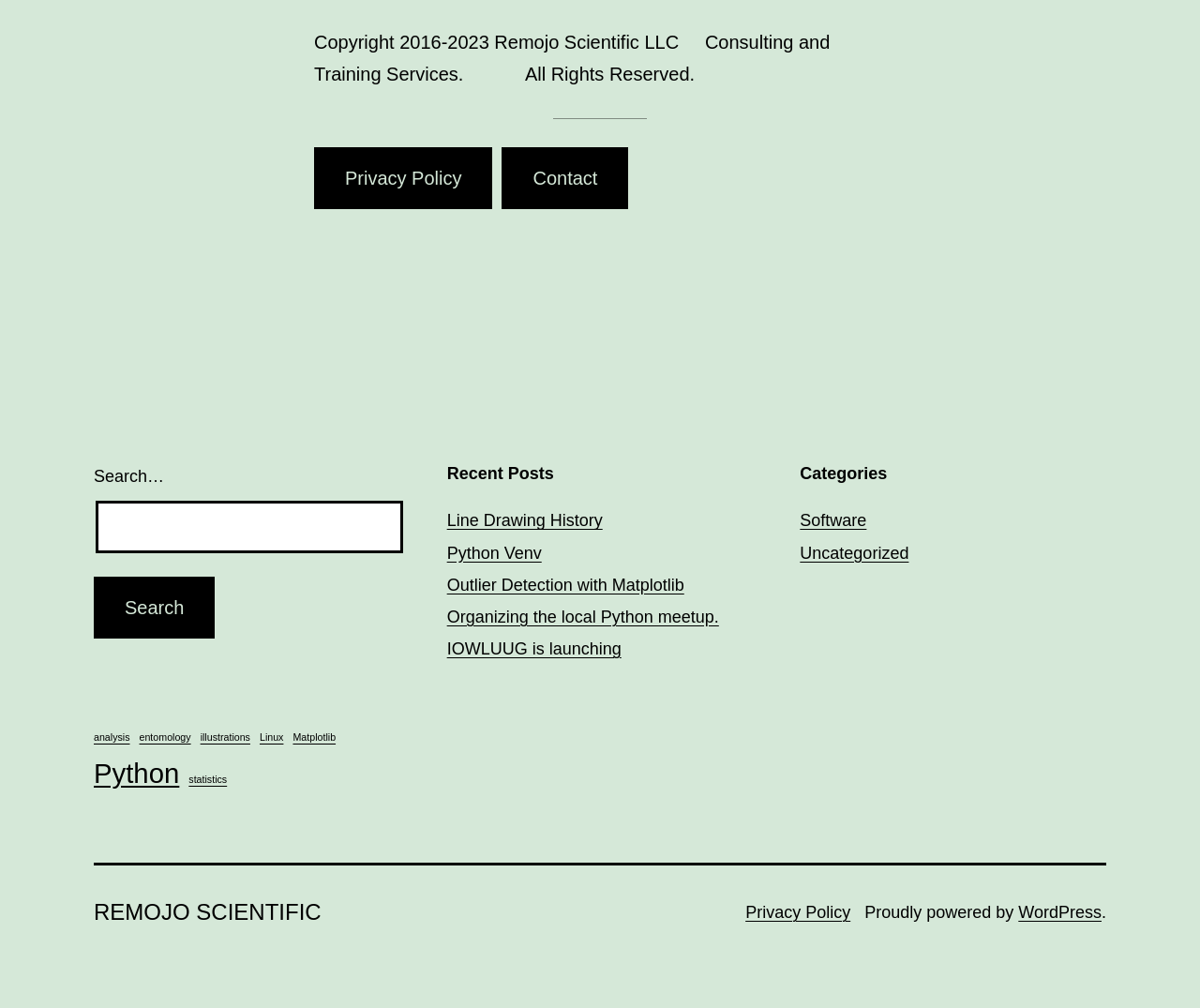What is the name of the company powering the website?
Give a one-word or short-phrase answer derived from the screenshot.

WordPress